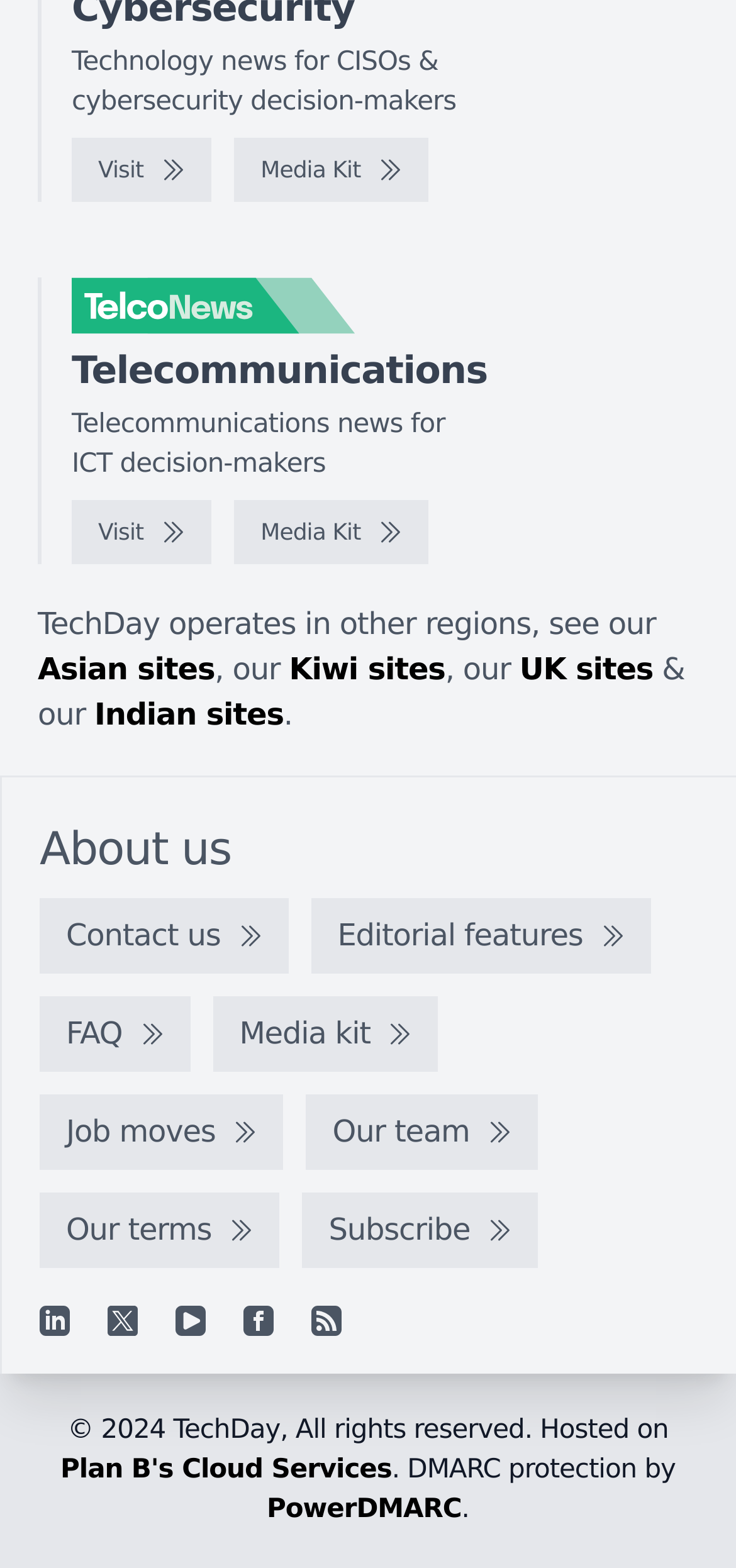Please indicate the bounding box coordinates of the element's region to be clicked to achieve the instruction: "Explore the Asian sites". Provide the coordinates as four float numbers between 0 and 1, i.e., [left, top, right, bottom].

[0.051, 0.416, 0.292, 0.439]